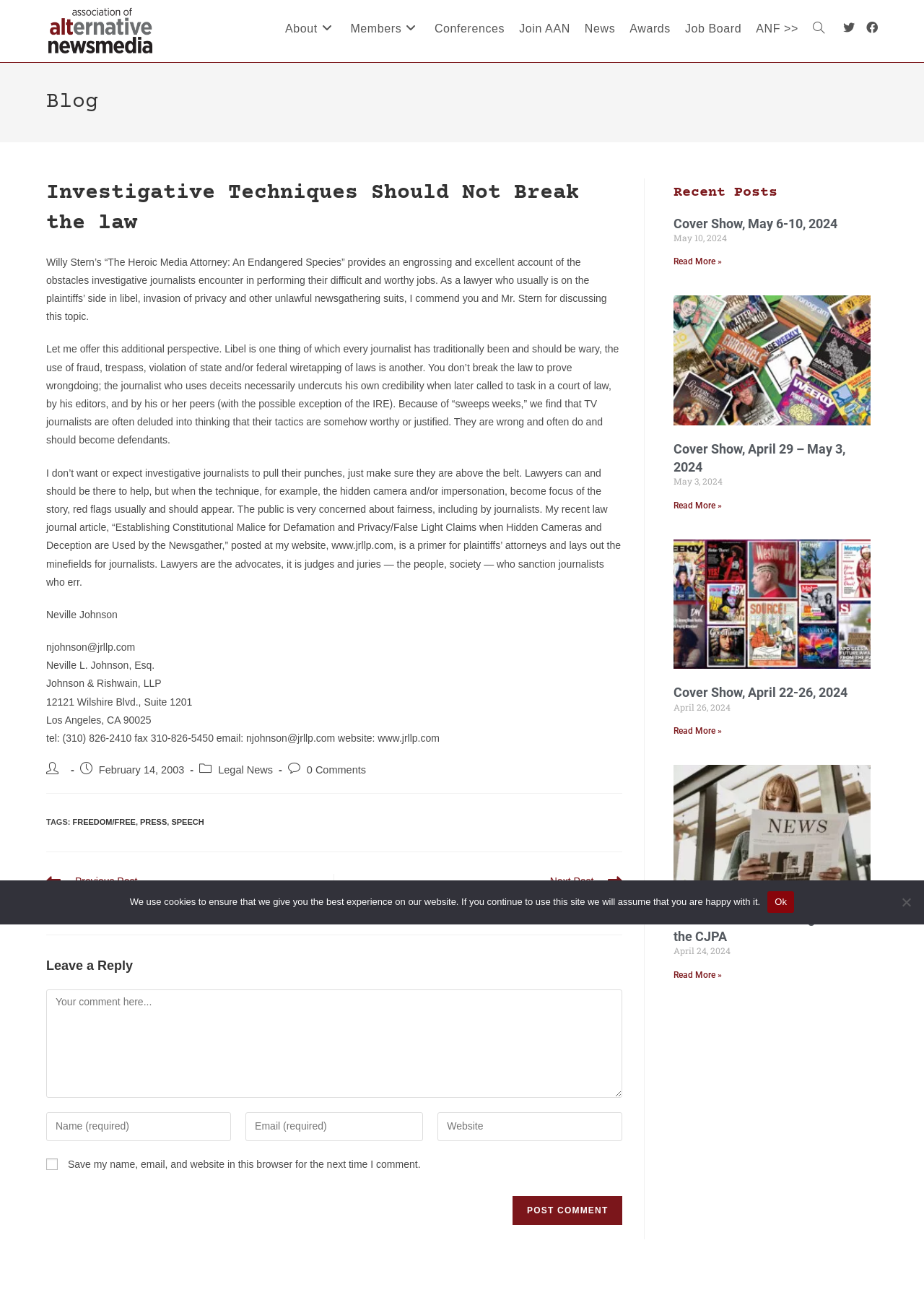Provide a one-word or short-phrase response to the question:
How many articles are in the primary sidebar?

3